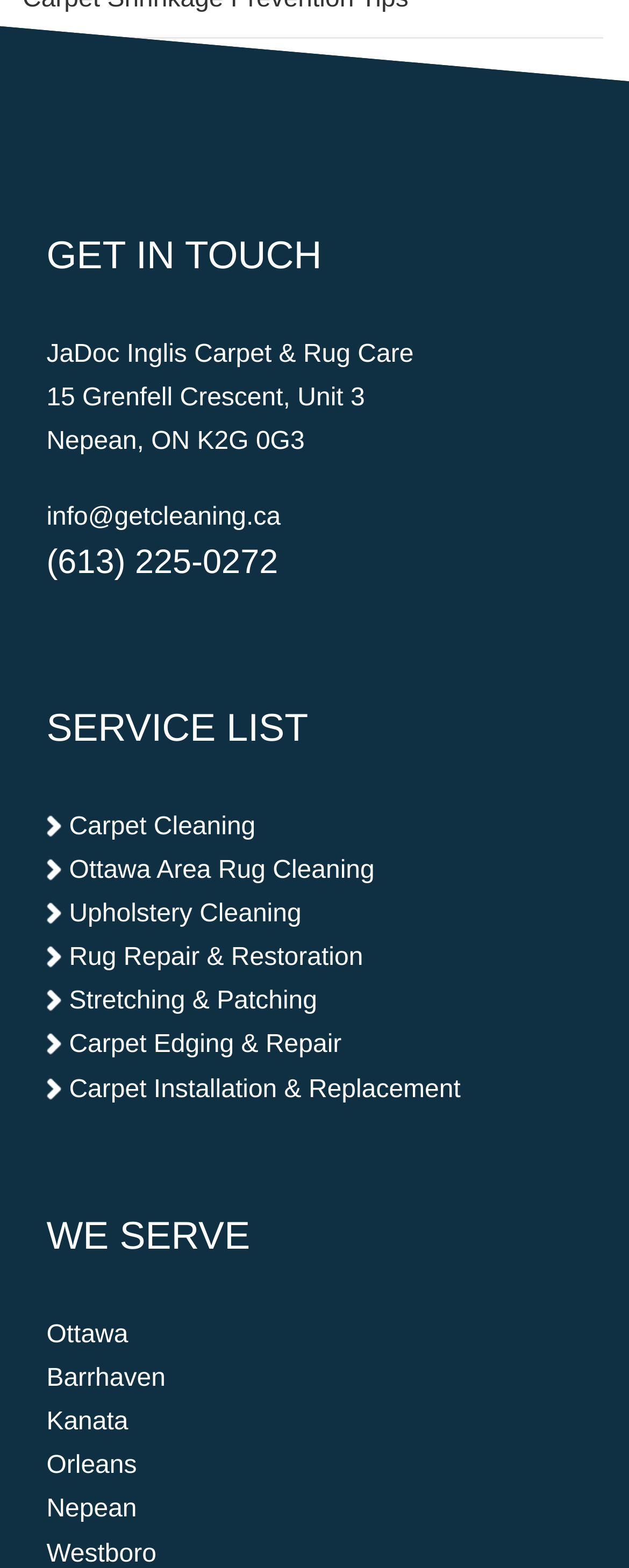Determine the bounding box coordinates of the clickable element to complete this instruction: "Contact JaDoc Inglis Carpet & Rug Care via email". Provide the coordinates in the format of four float numbers between 0 and 1, [left, top, right, bottom].

[0.074, 0.322, 0.447, 0.339]